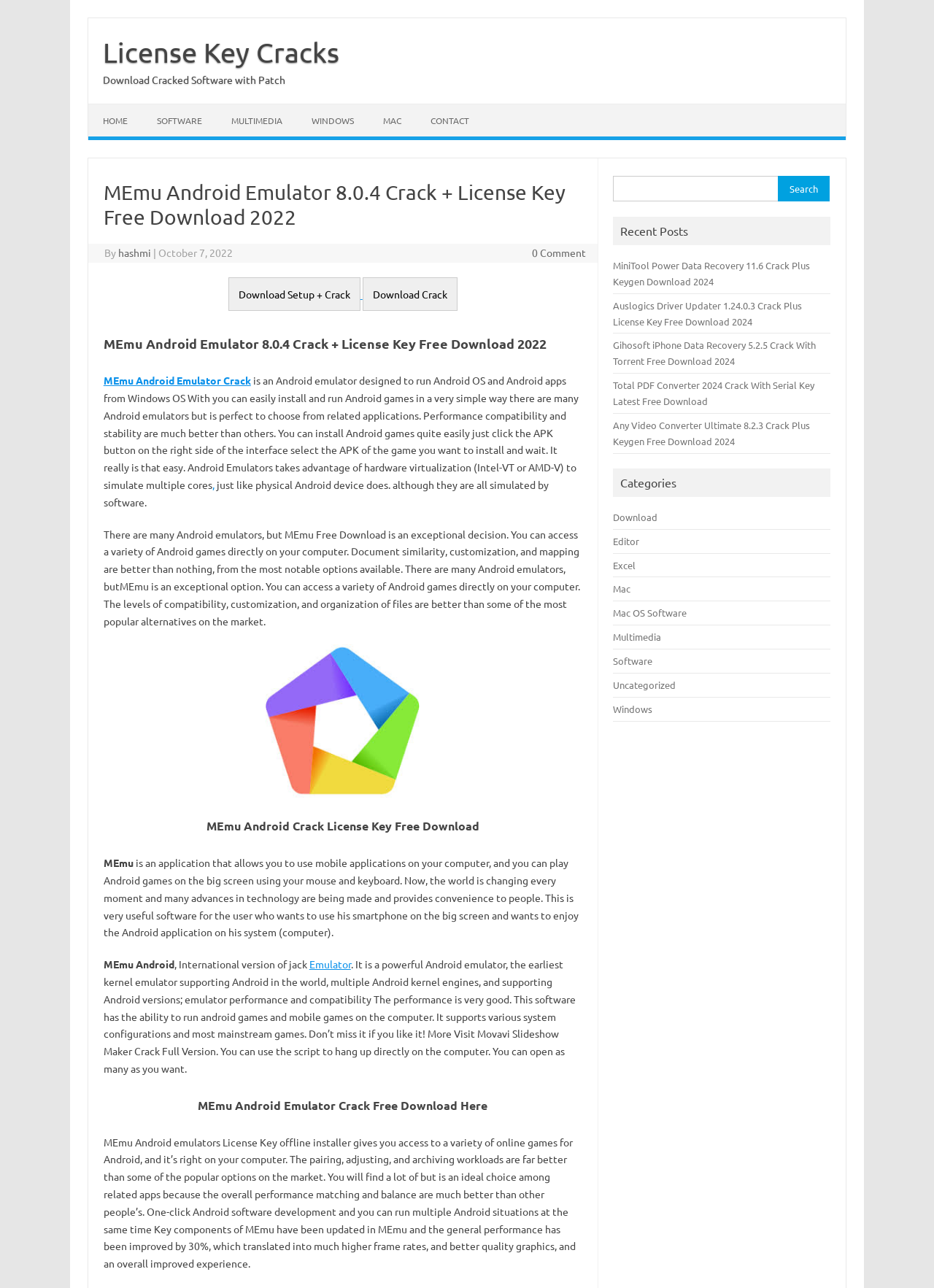Analyze the image and provide a detailed answer to the question: What is the name of the Android emulator?

I found the answer by looking at the heading 'MEmu Android Emulator 8.0.4 Crack + License Key Free Download 2022' which suggests that MEmu is the name of the Android emulator.